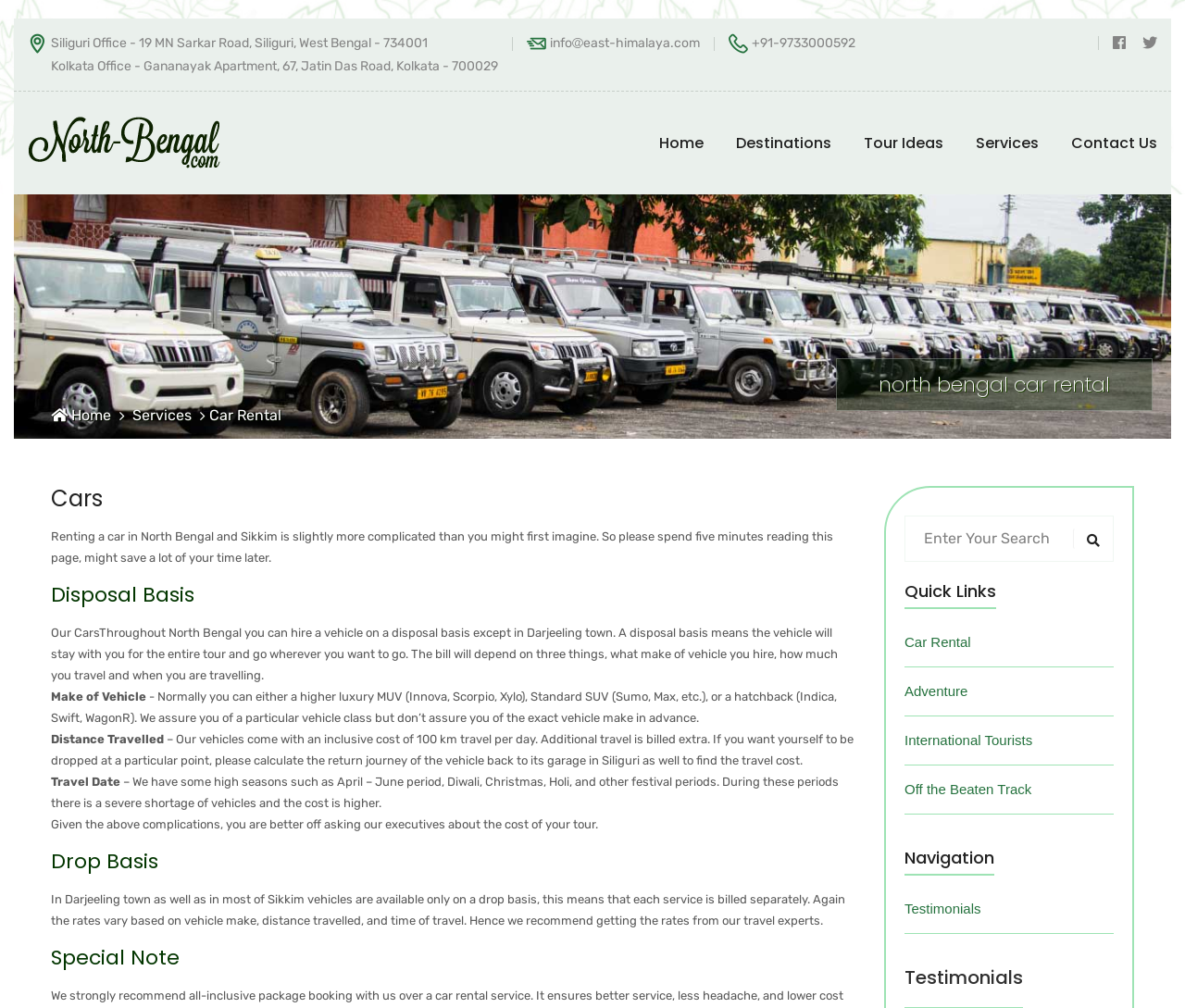Bounding box coordinates are given in the format (top-left x, top-left y, bottom-right x, bottom-right y). All values should be floating point numbers between 0 and 1. Provide the bounding box coordinate for the UI element described as: Off the Beaten Track

[0.763, 0.768, 0.94, 0.798]